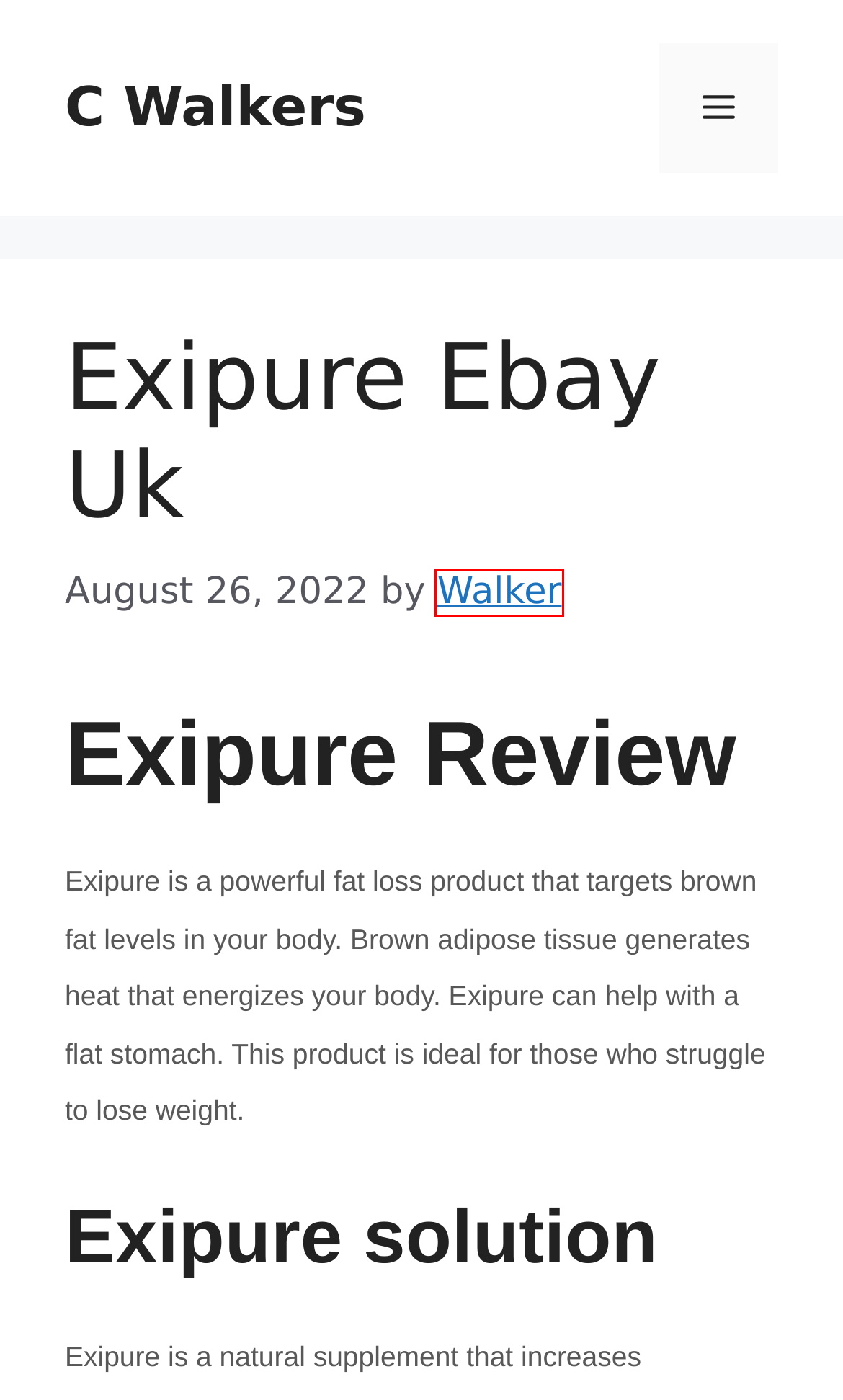You are provided with a screenshot of a webpage containing a red rectangle bounding box. Identify the webpage description that best matches the new webpage after the element in the bounding box is clicked. Here are the potential descriptions:
A. Exipure Independent Reviews – C Walkers
B. Exipure Com Refund – C Walkers
C. Best Way To Trim Down Belly Fat – C Walkers
D. C Walkers – Trying to help you
E. Walker – C Walkers
F. Exipure Diet Pills Amazon – C Walkers
G. Best Way To Trim Lower Belly Fat – C Walkers
H. Expire Etymology – C Walkers

E